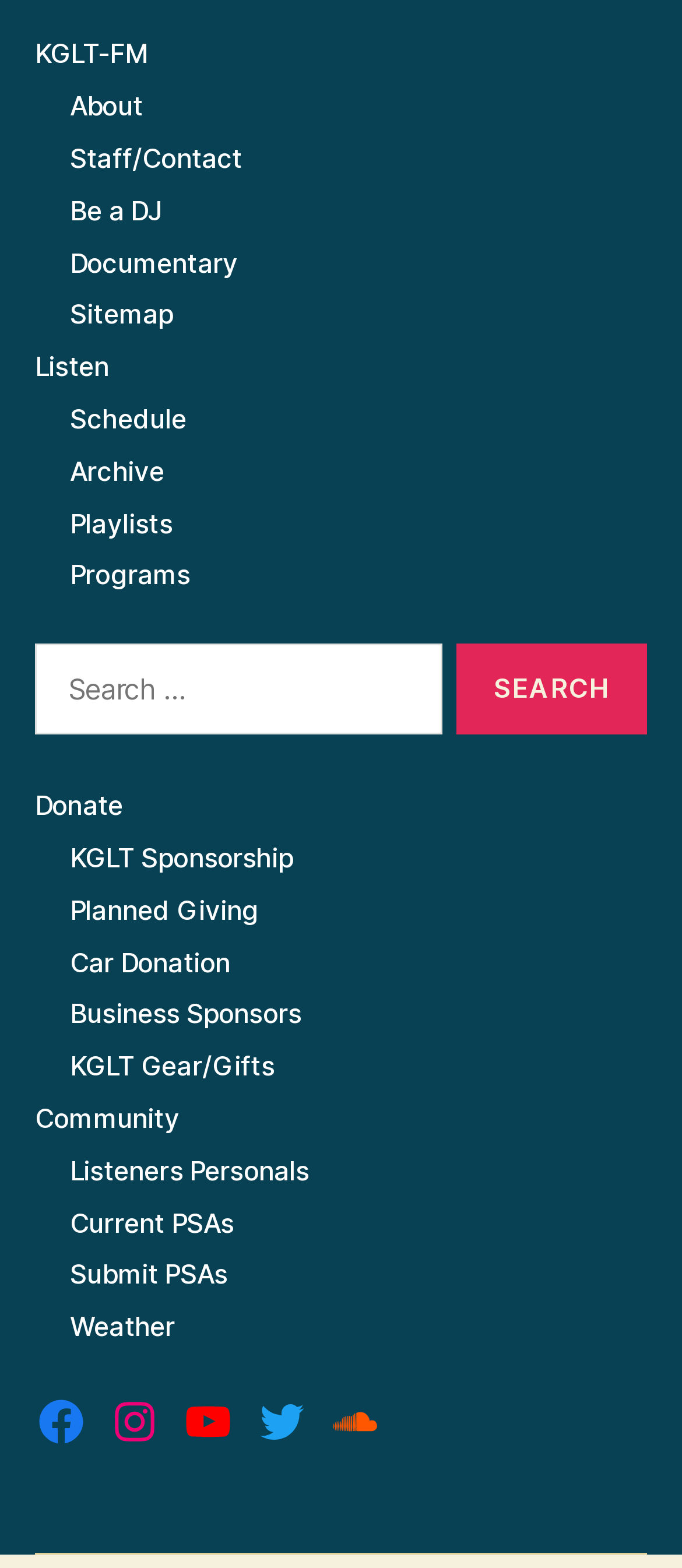What is the last link in the third navigation menu?
From the image, respond with a single word or phrase.

KGLT Gear/Gifts